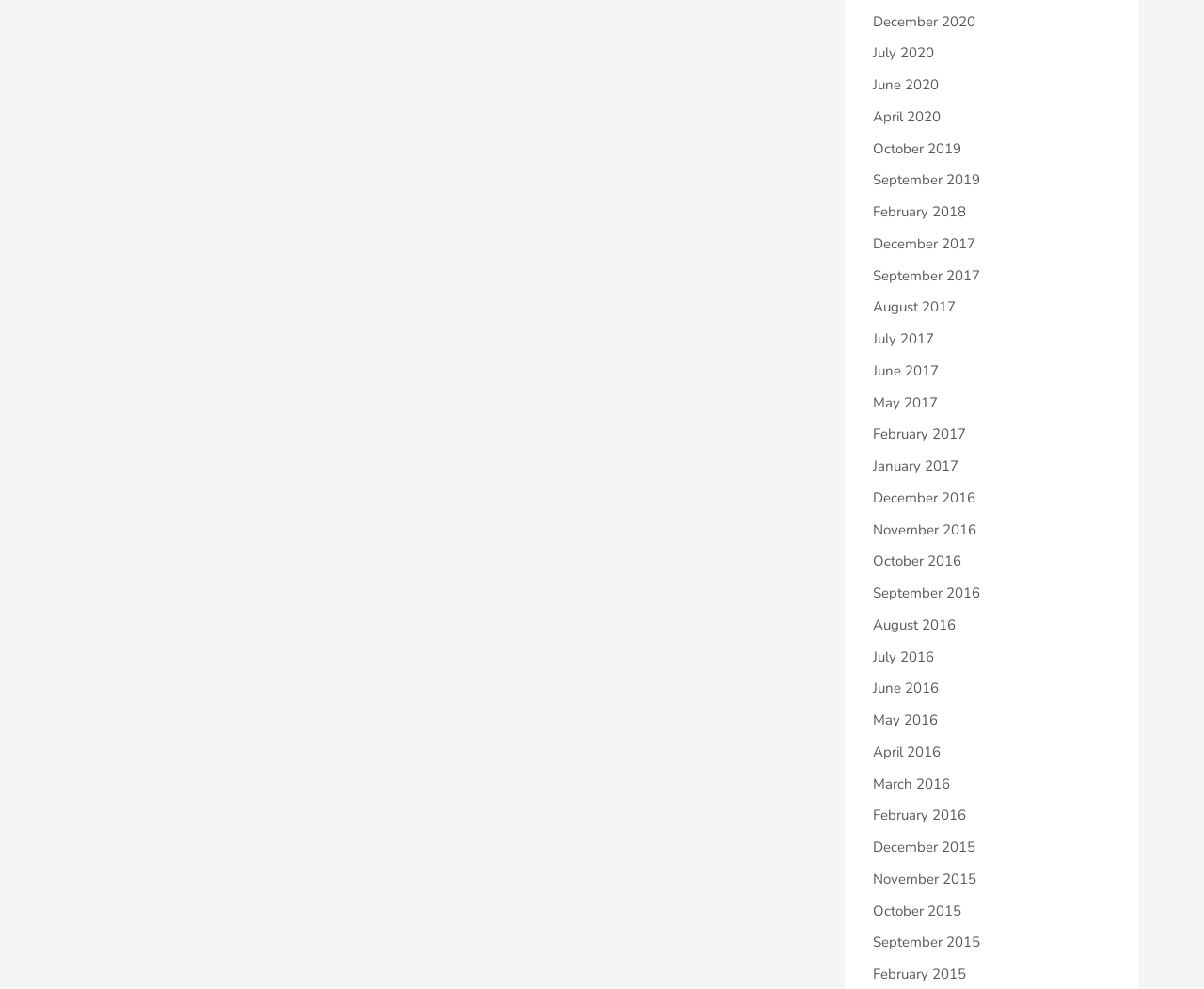Can you pinpoint the bounding box coordinates for the clickable element required for this instruction: "View February 2018"? The coordinates should be four float numbers between 0 and 1, i.e., [left, top, right, bottom].

[0.725, 0.205, 0.802, 0.224]